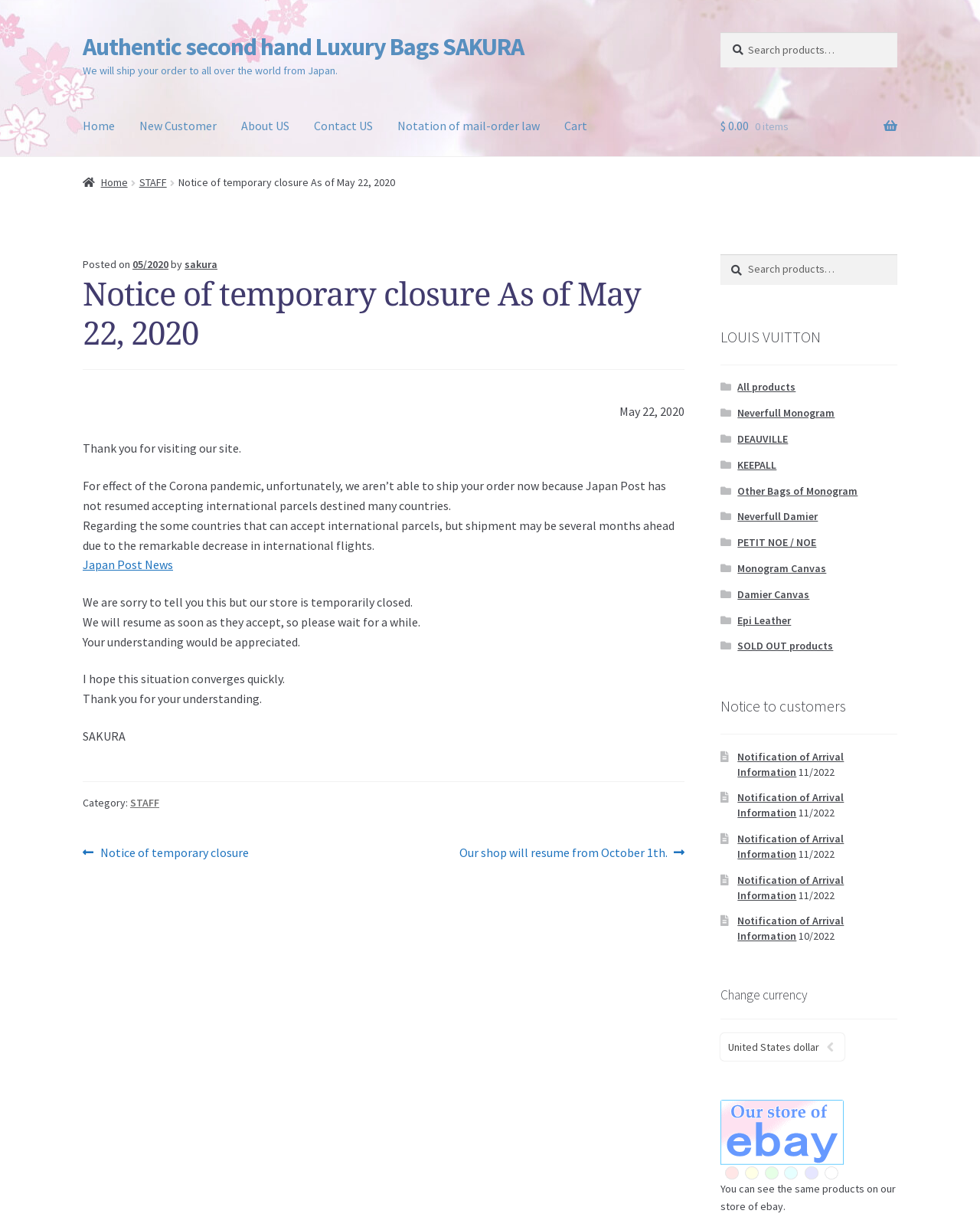What is the reason for the temporary closure?
Based on the visual details in the image, please answer the question thoroughly.

The reason for the temporary closure is the Corona pandemic, which has caused Japan Post to not accept international parcels destined for many countries, making it impossible for the store to ship orders.